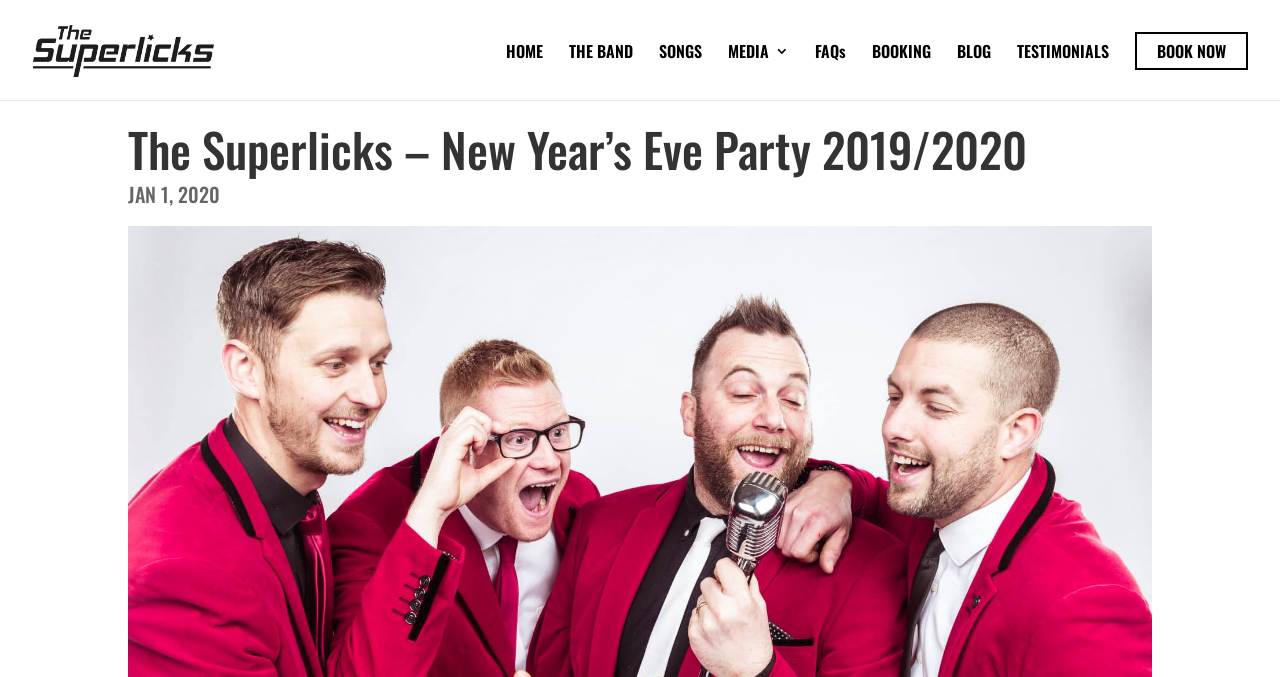Identify the bounding box coordinates of the section to be clicked to complete the task described by the following instruction: "click on HOME". The coordinates should be four float numbers between 0 and 1, formatted as [left, top, right, bottom].

[0.395, 0.065, 0.424, 0.148]